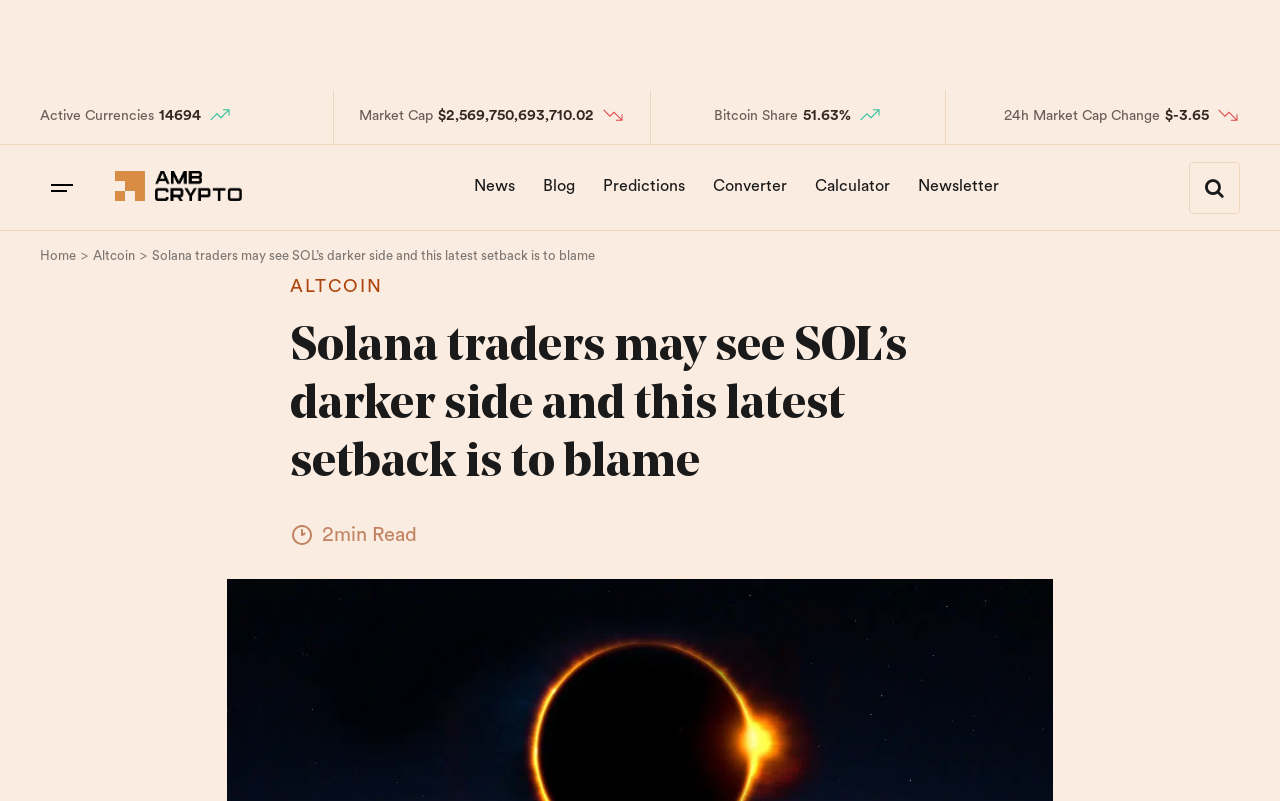Identify the bounding box coordinates for the UI element that matches this description: "Newsletter".

[0.708, 0.201, 0.79, 0.266]